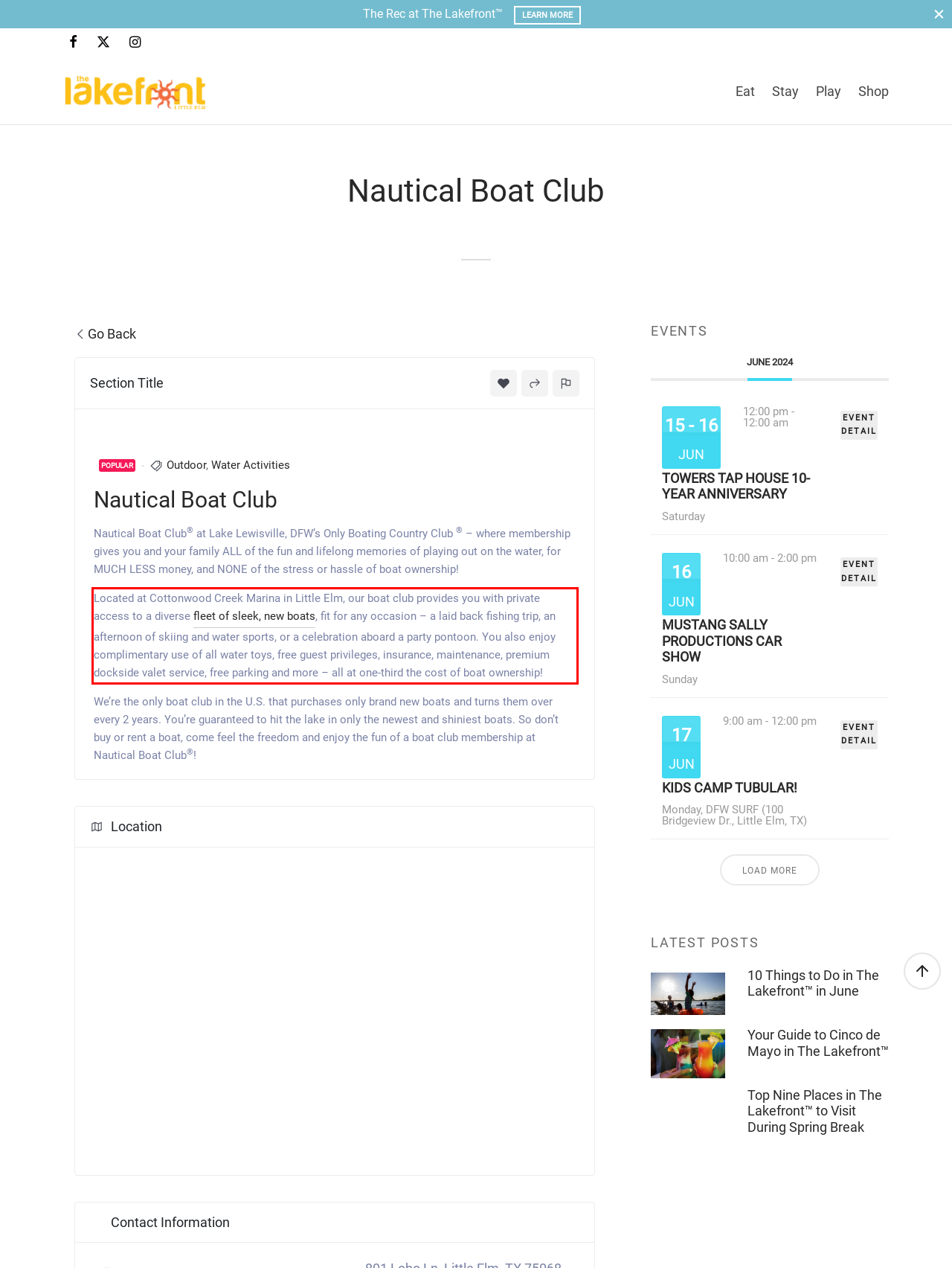Within the screenshot of a webpage, identify the red bounding box and perform OCR to capture the text content it contains.

Located at Cottonwood Creek Marina in Little Elm, our boat club provides you with private access to a diverse fleet of sleek, new boats, fit for any occasion – a laid back fishing trip, an afternoon of skiing and water sports, or a celebration aboard a party pontoon. You also enjoy complimentary use of all water toys, free guest privileges, insurance, maintenance, premium dockside valet service, free parking and more – all at one-third the cost of boat ownership!